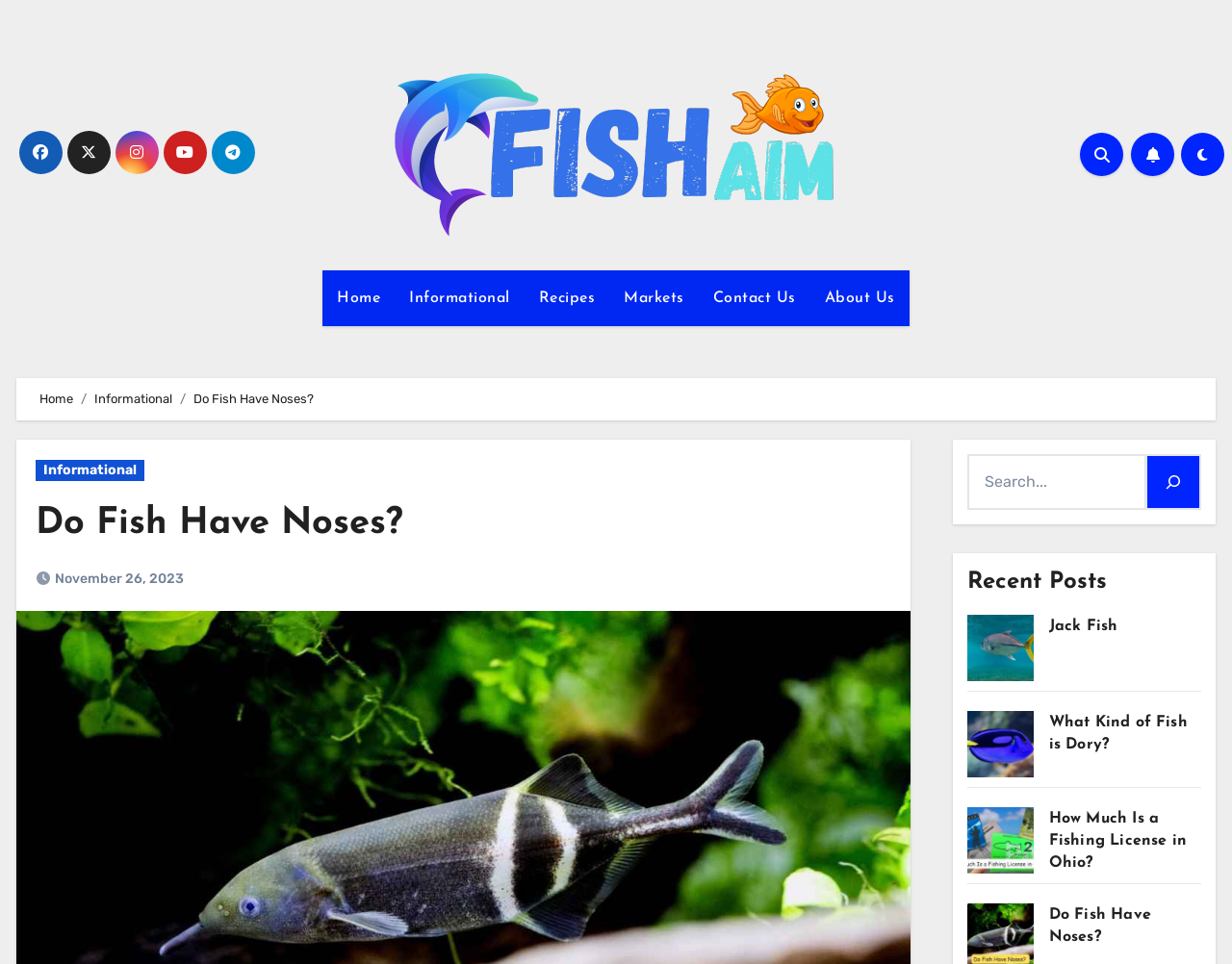Respond to the question below with a single word or phrase:
What is the name of the website?

Fish Aim